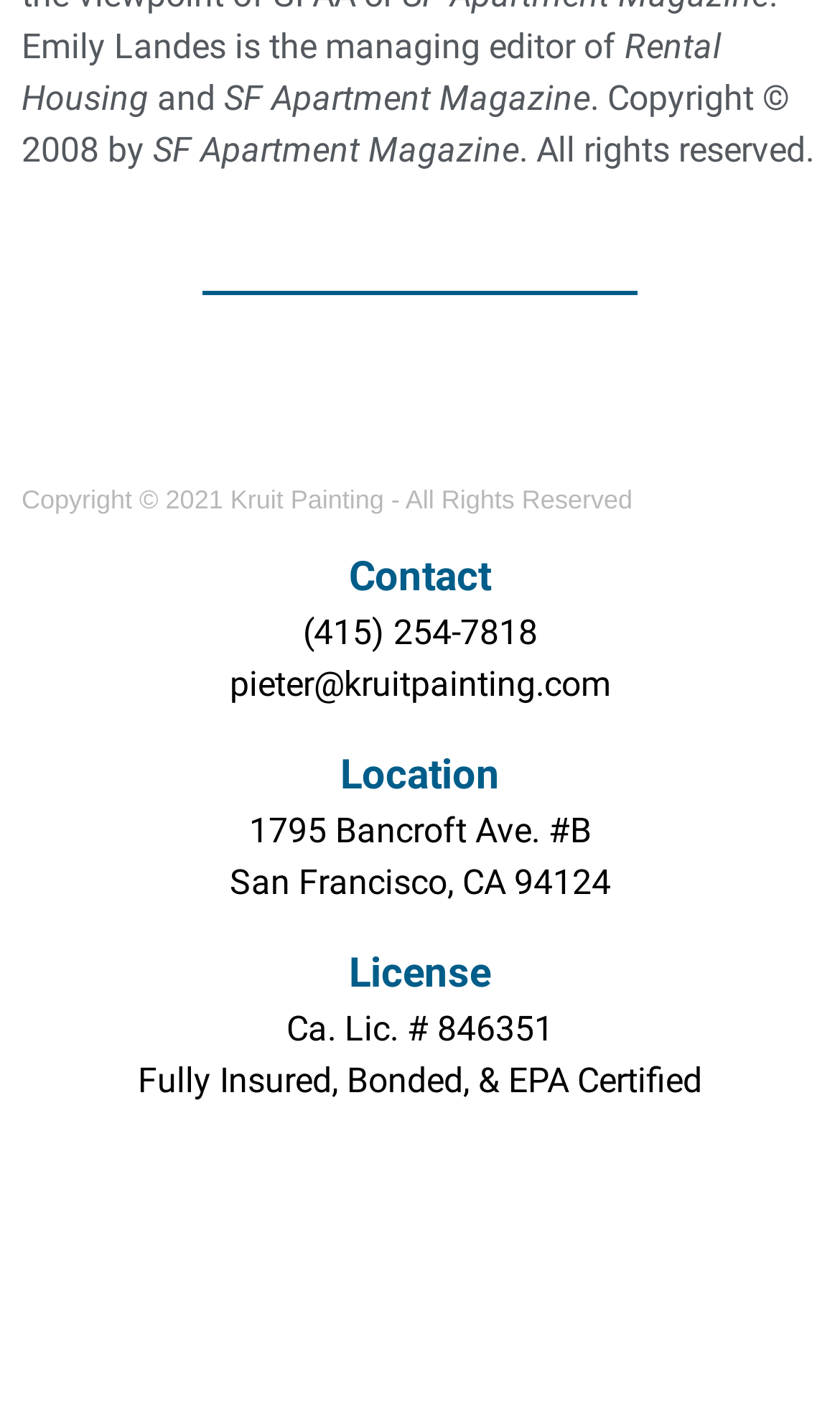Based on the image, give a detailed response to the question: What is the company's address?

I found the company's address by looking at the 'Location' section, where it is listed as two links with the texts '1795 Bancroft Ave. #B' and 'San Francisco, CA 94124'.